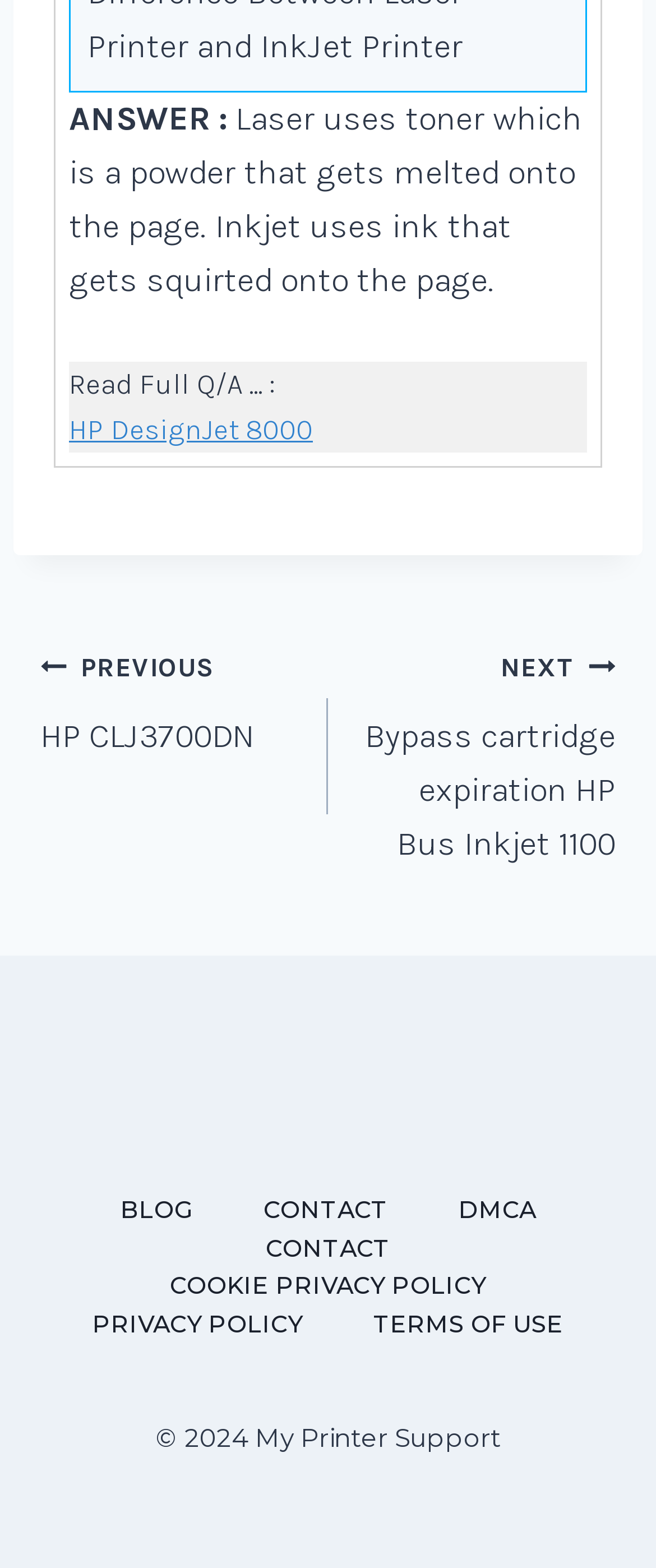Locate the bounding box coordinates of the element that should be clicked to fulfill the instruction: "Visit HP DesignJet 8000".

[0.105, 0.263, 0.477, 0.285]